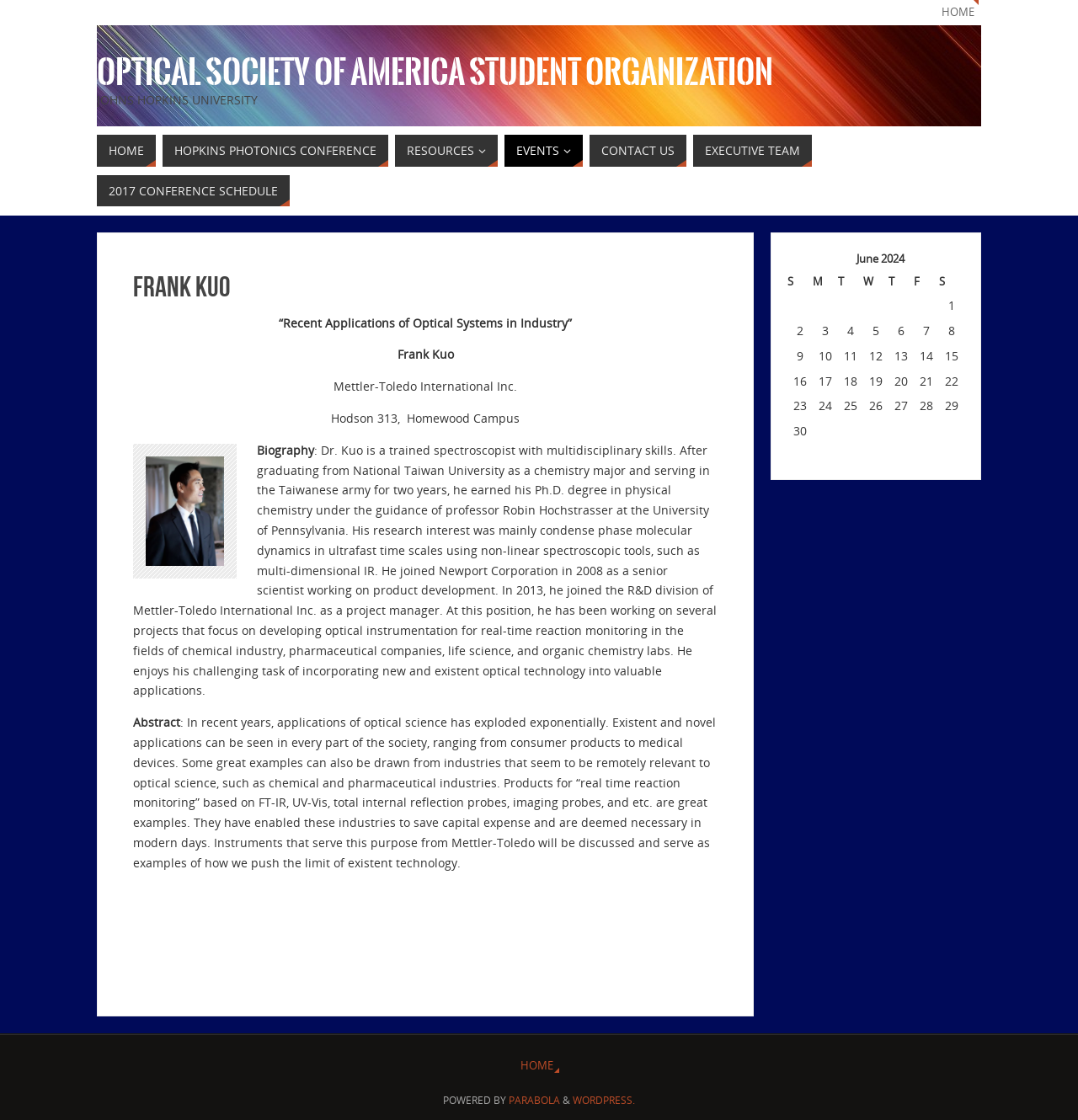What is the name of the university mentioned on the webpage?
Answer the question with as much detail as you can, using the image as a reference.

I found the answer by looking at the StaticText element with the text 'JOHNS HOPKINS UNIVERSITY' at coordinates [0.09, 0.082, 0.239, 0.096].